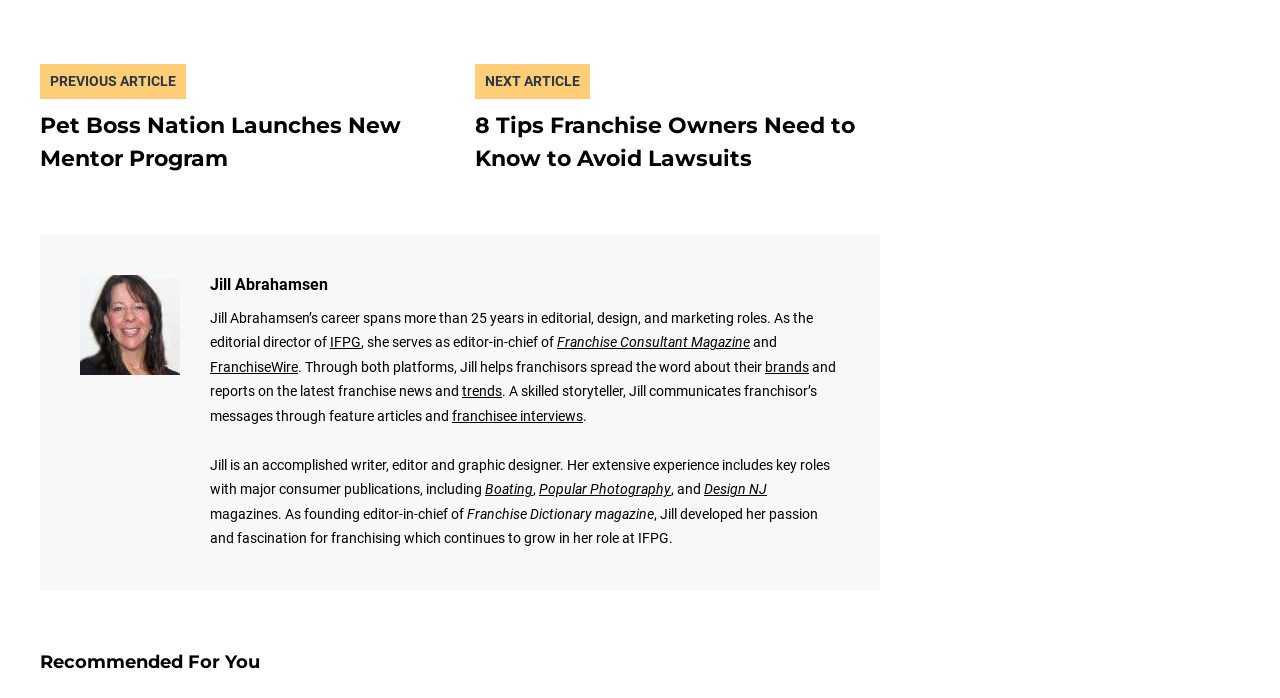Please specify the bounding box coordinates for the clickable region that will help you carry out the instruction: "Explore the recommended articles".

[0.031, 0.933, 0.688, 0.966]